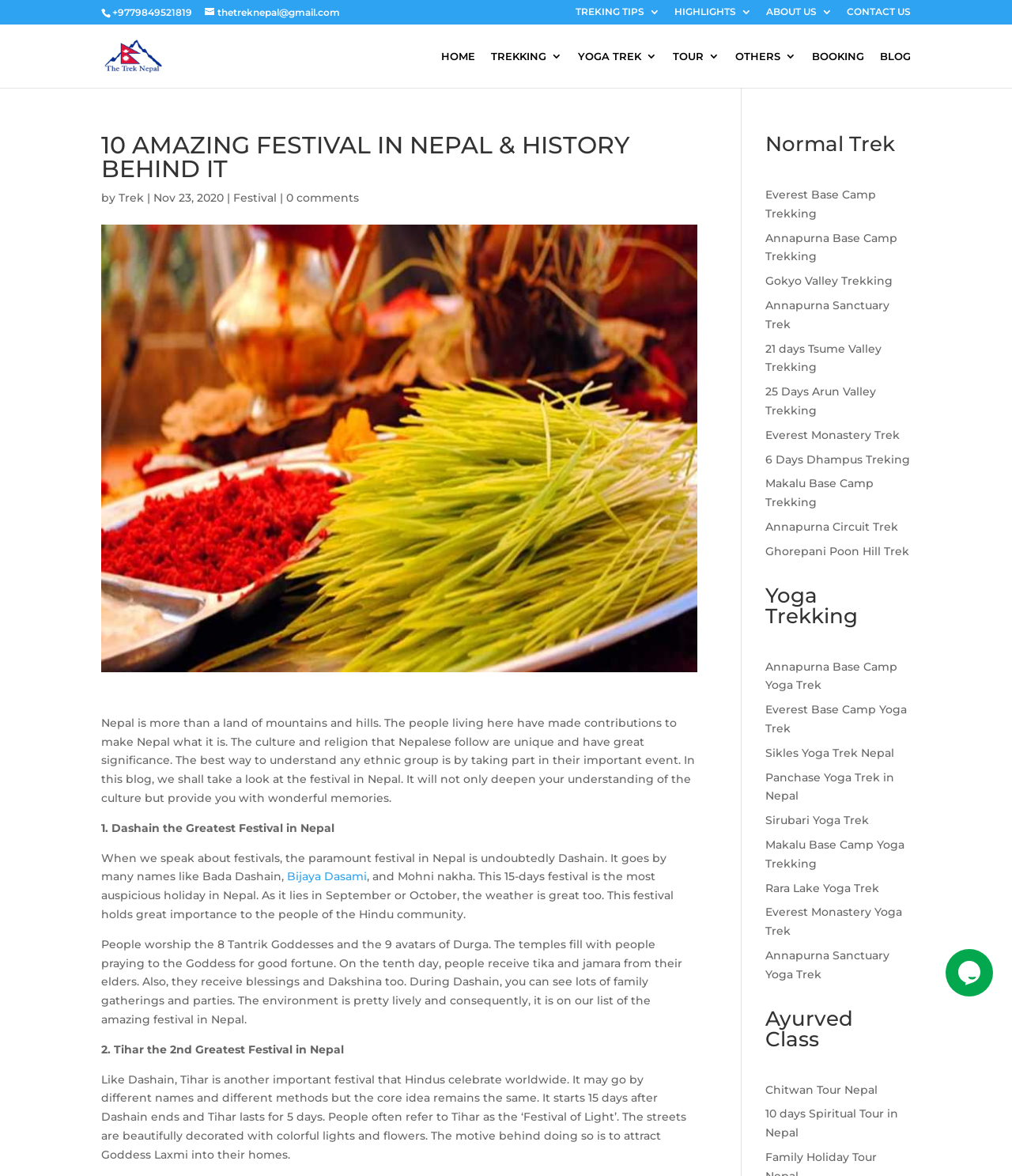What is the purpose of decorating streets with colorful lights and flowers during Tihar?
Please respond to the question with a detailed and well-explained answer.

I found the purpose of decorating streets with colorful lights and flowers during Tihar by reading the static text element that describes the festival, which mentions that the motive behind doing so is to attract Goddess Laxmi into their homes.